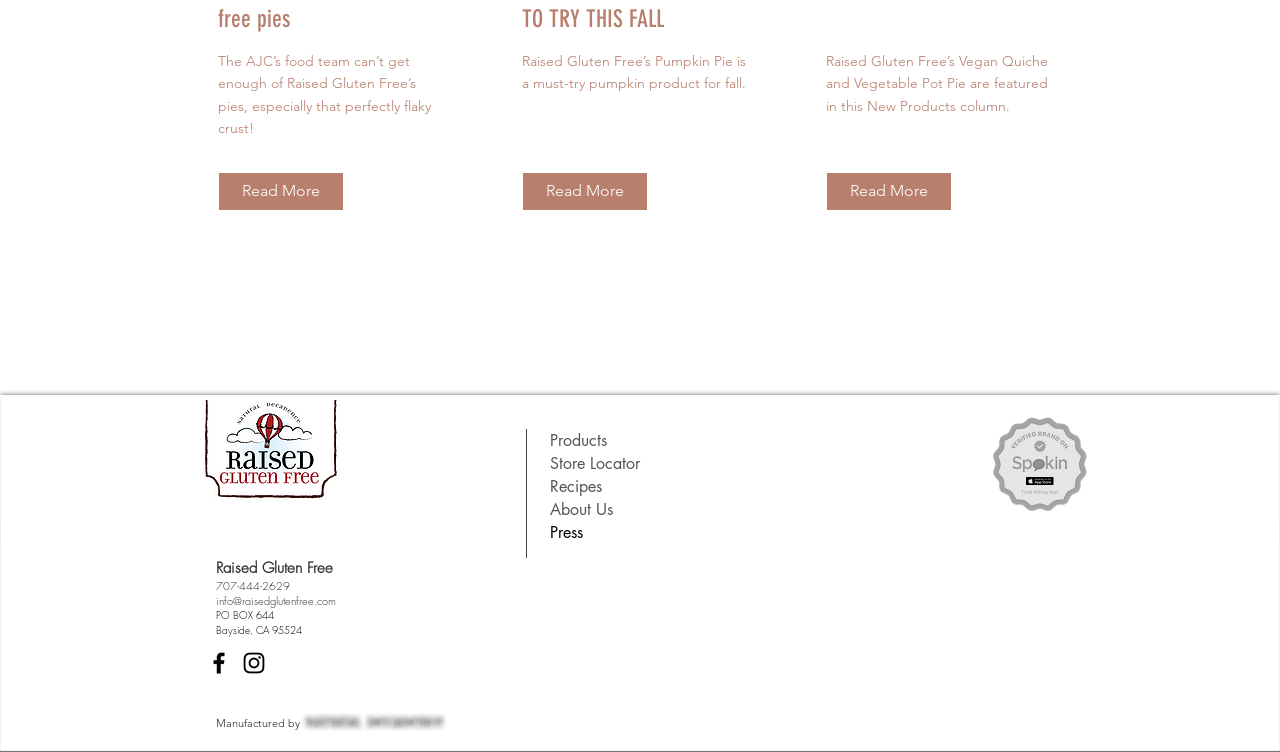What is the name of the logo image?
Analyze the image and deliver a detailed answer to the question.

The name of the logo image can be found in the top section of the webpage, where it is written as 'RaisedGFLogo2023+naruraldec.png' in an image element.